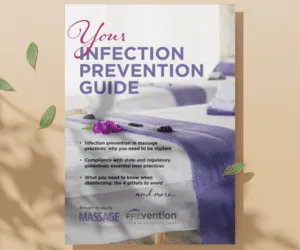Please provide a comprehensive response to the question below by analyzing the image: 
What is the main topic of the guide?

The caption states that the guide is titled 'Your Infection Prevention Guide' and emphasizes the importance of vigilance in preventing infections in massage practices, indicating that the main topic of the guide is infection prevention.